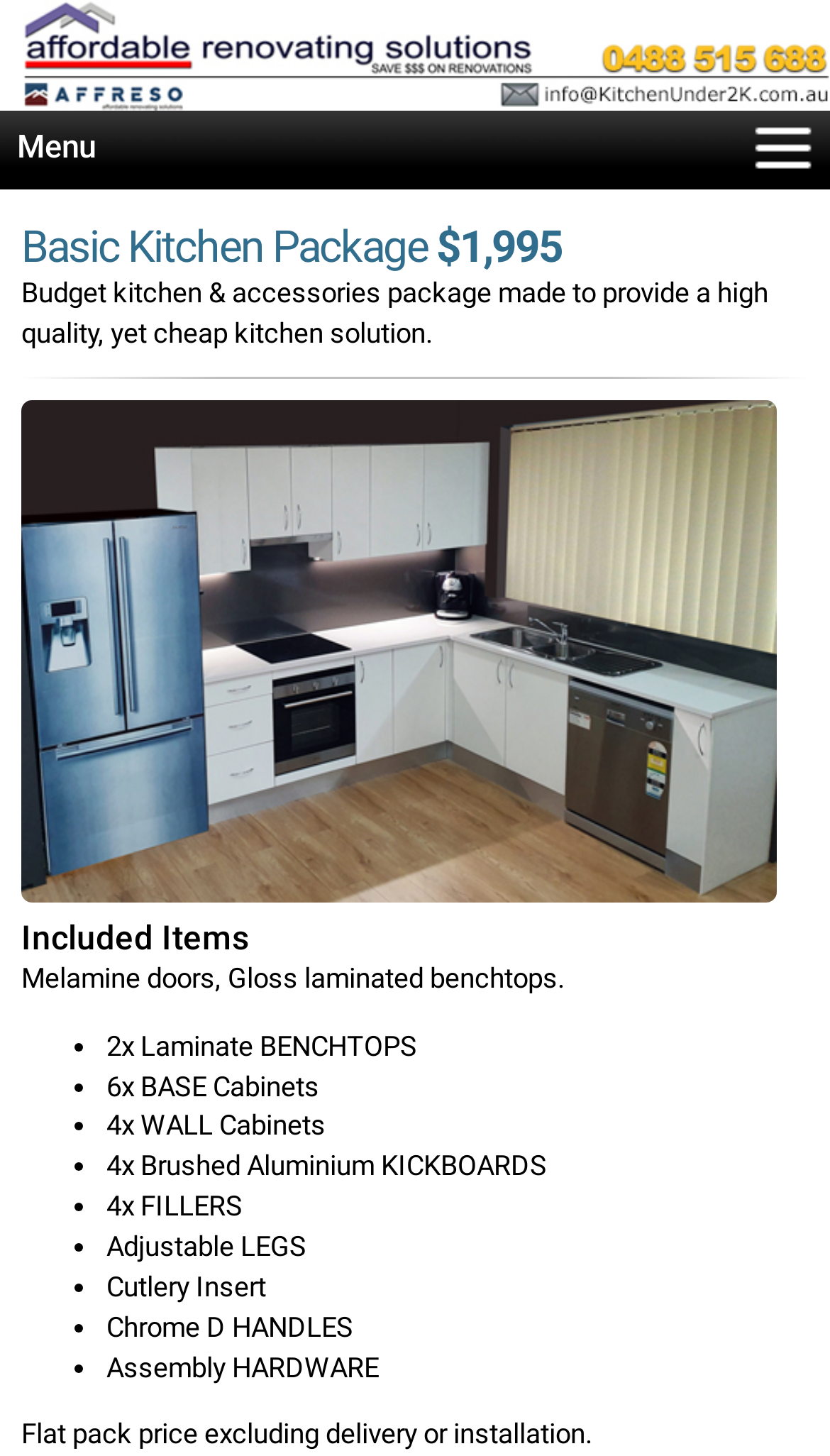What is the headline of the webpage?

Basic Kitchen Package $1,995